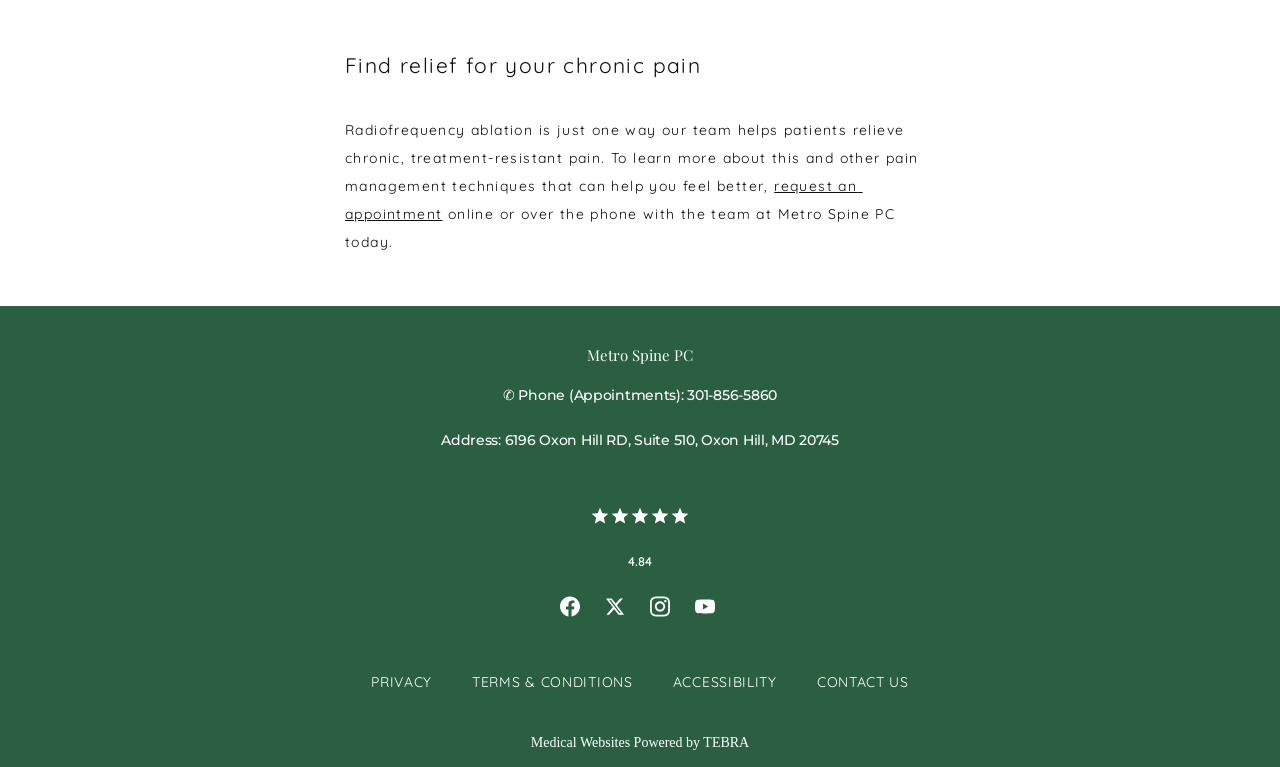Reply to the question with a single word or phrase:
What is the phone number for appointments?

301-856-5860